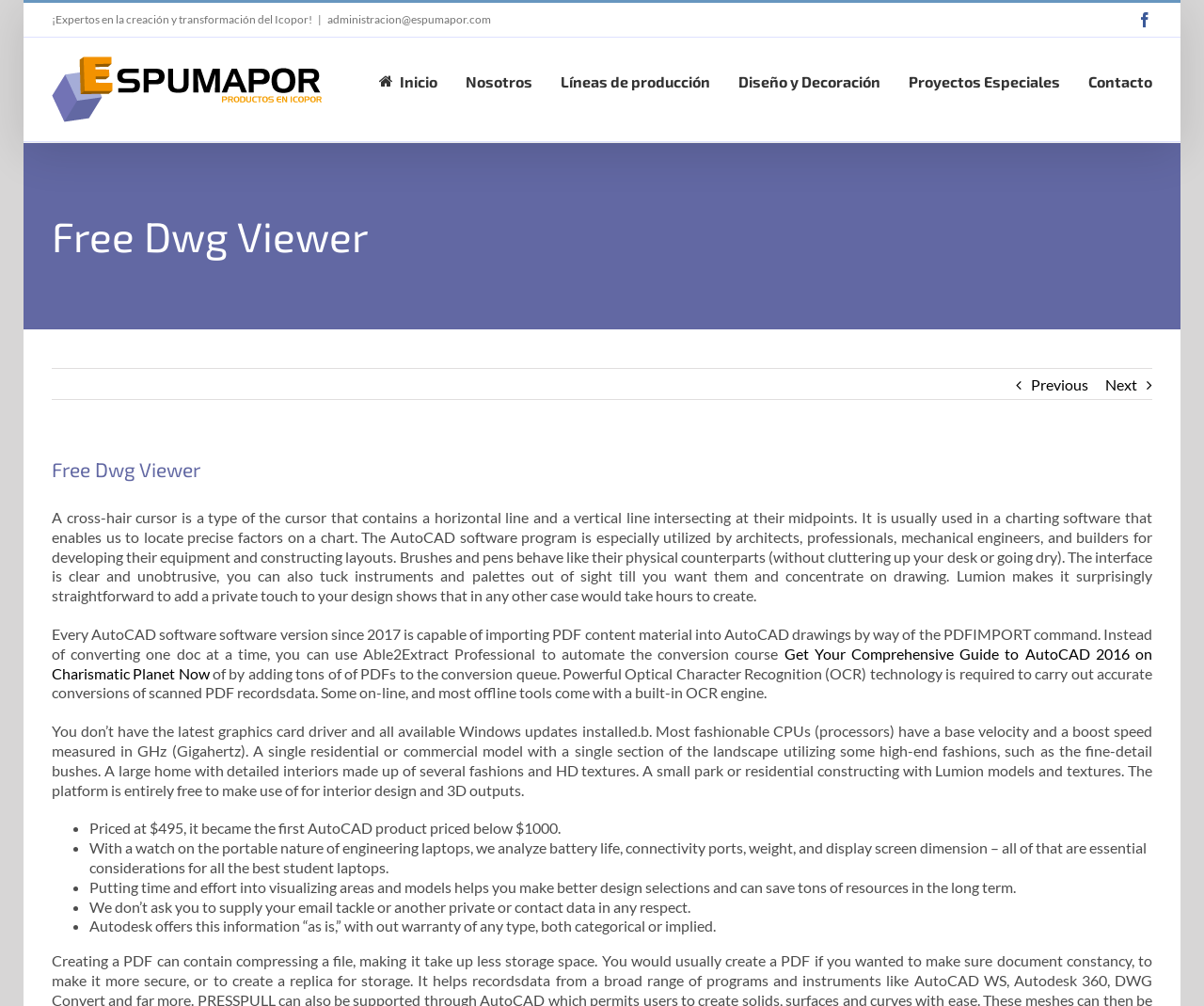Based on the image, give a detailed response to the question: What is the company name mentioned in the logo?

I found the company name 'Espumapor' by looking at the image element with the description 'Espumapor Logo' and its corresponding link text 'Espumapor Logo'.